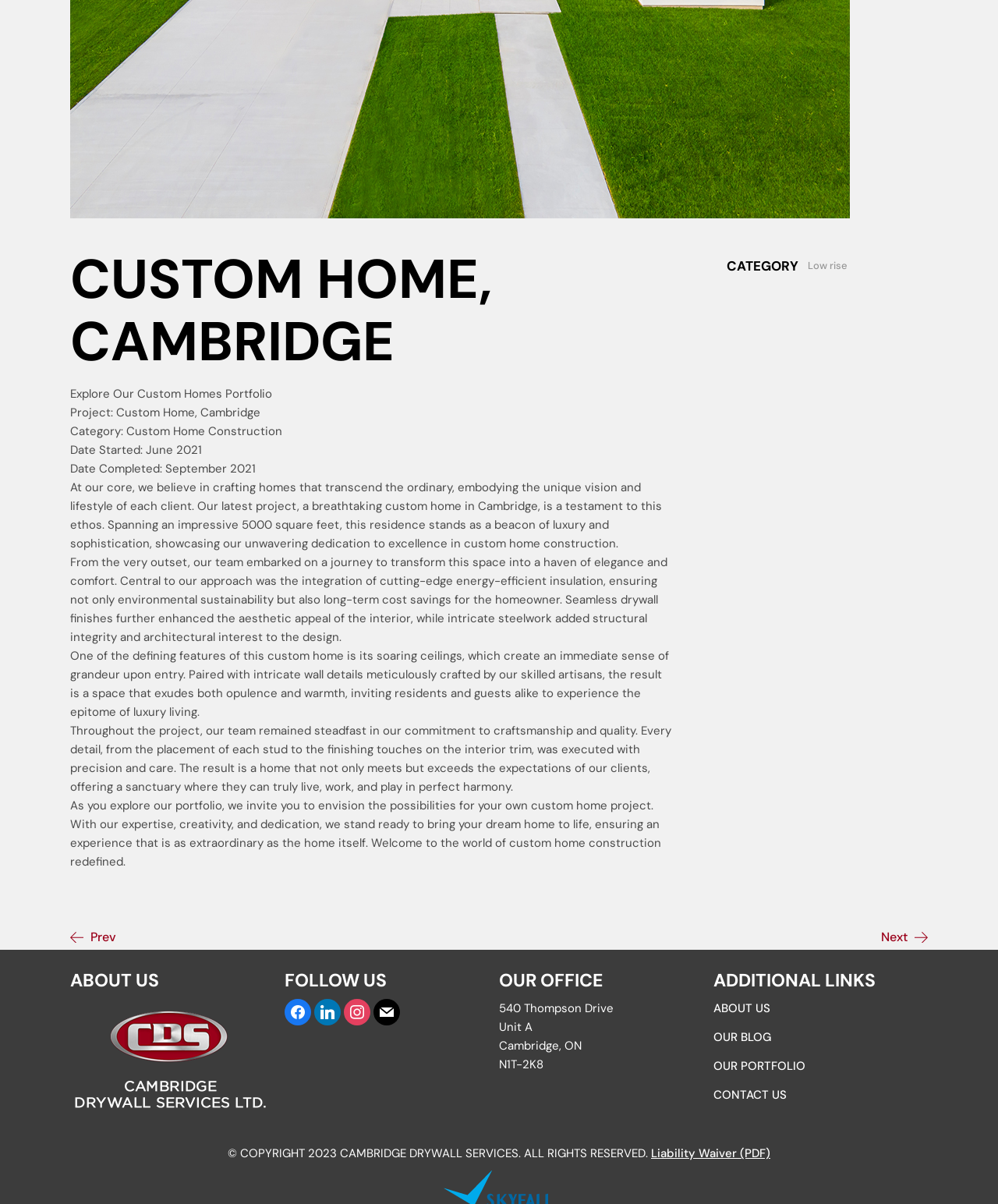Identify the bounding box for the UI element described as: "Updates". The coordinates should be four float numbers between 0 and 1, i.e., [left, top, right, bottom].

None